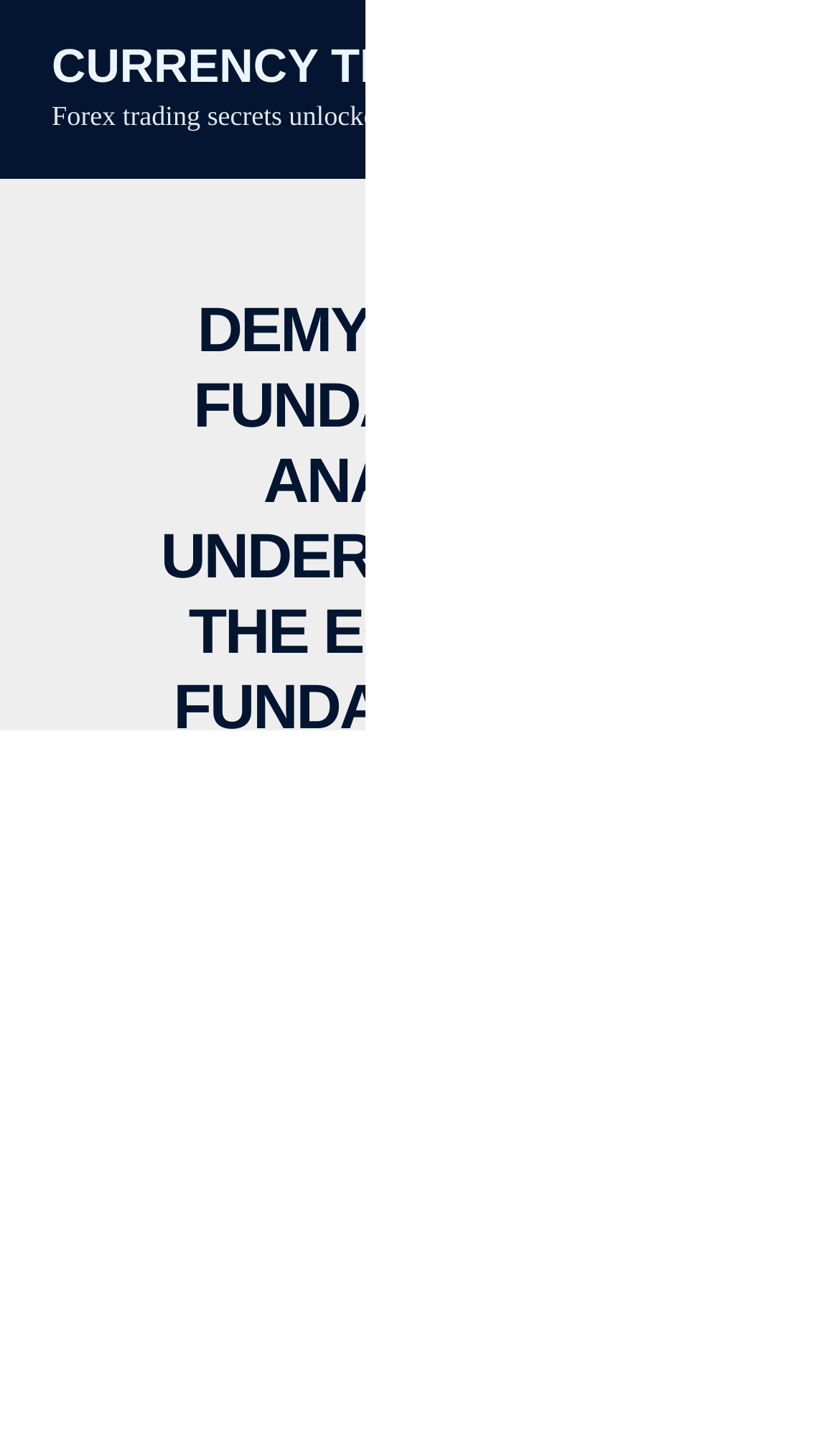Your task is to find and give the main heading text of the webpage.

DEMYSTIFYING FUNDAMENTAL ANALYSIS: UNDERSTANDING THE ECONOMIC FUNDAMENTALS THAT DRIVE CURRENCY MOVEMENT